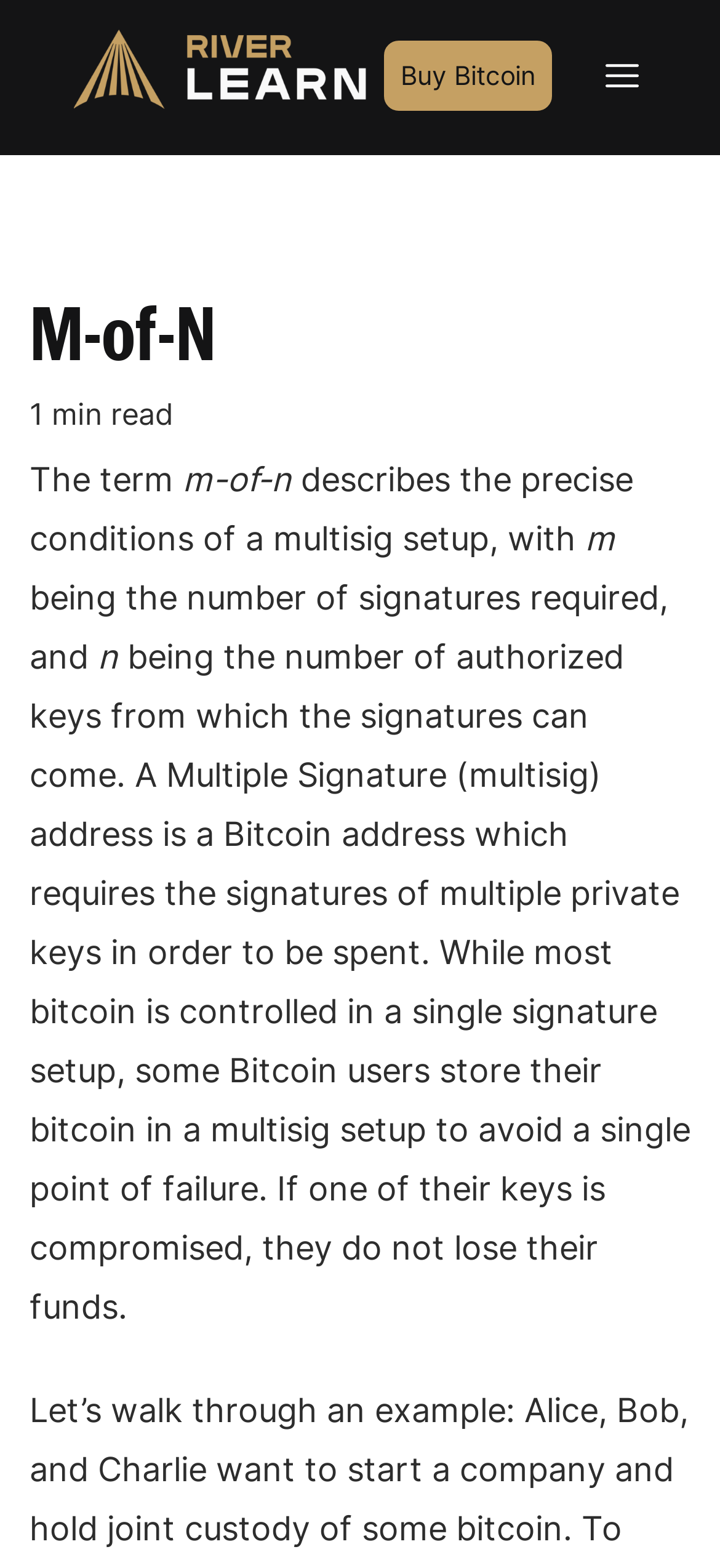From the details in the image, provide a thorough response to the question: What is M-of-N?

Based on the webpage content, M-of-N is a term that describes a multisig setup, which is a type of Bitcoin address that requires multiple signatures to be spent. This is evident from the heading 'M-of-N' and the subsequent text that explains the concept.